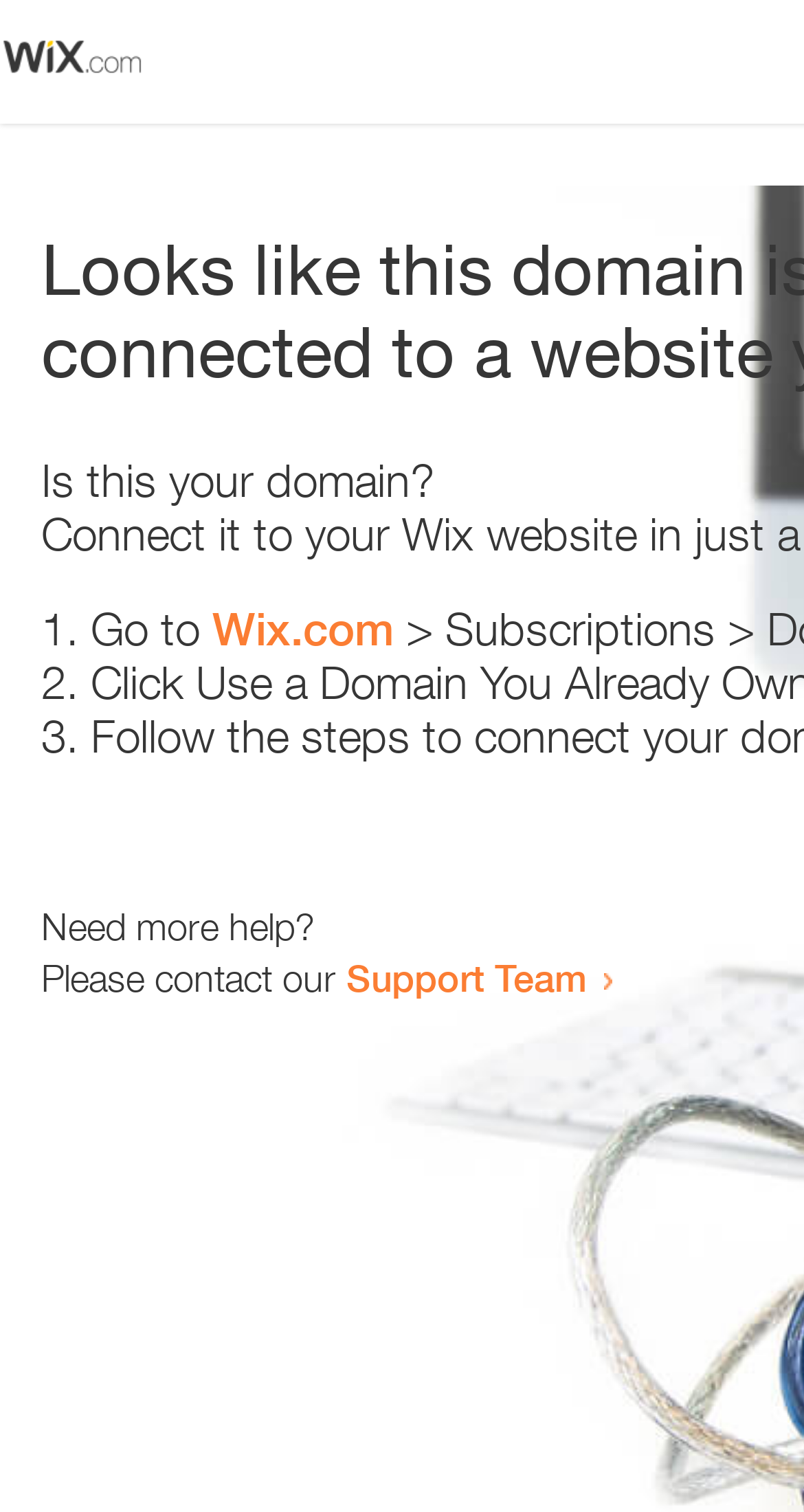What is the support team contact method?
Can you provide a detailed and comprehensive answer to the question?

The webpage contains a link 'Support Team' which suggests that the support team can be contacted by clicking on this link. The exact contact method is not specified, but it is likely to be an email or a contact form.